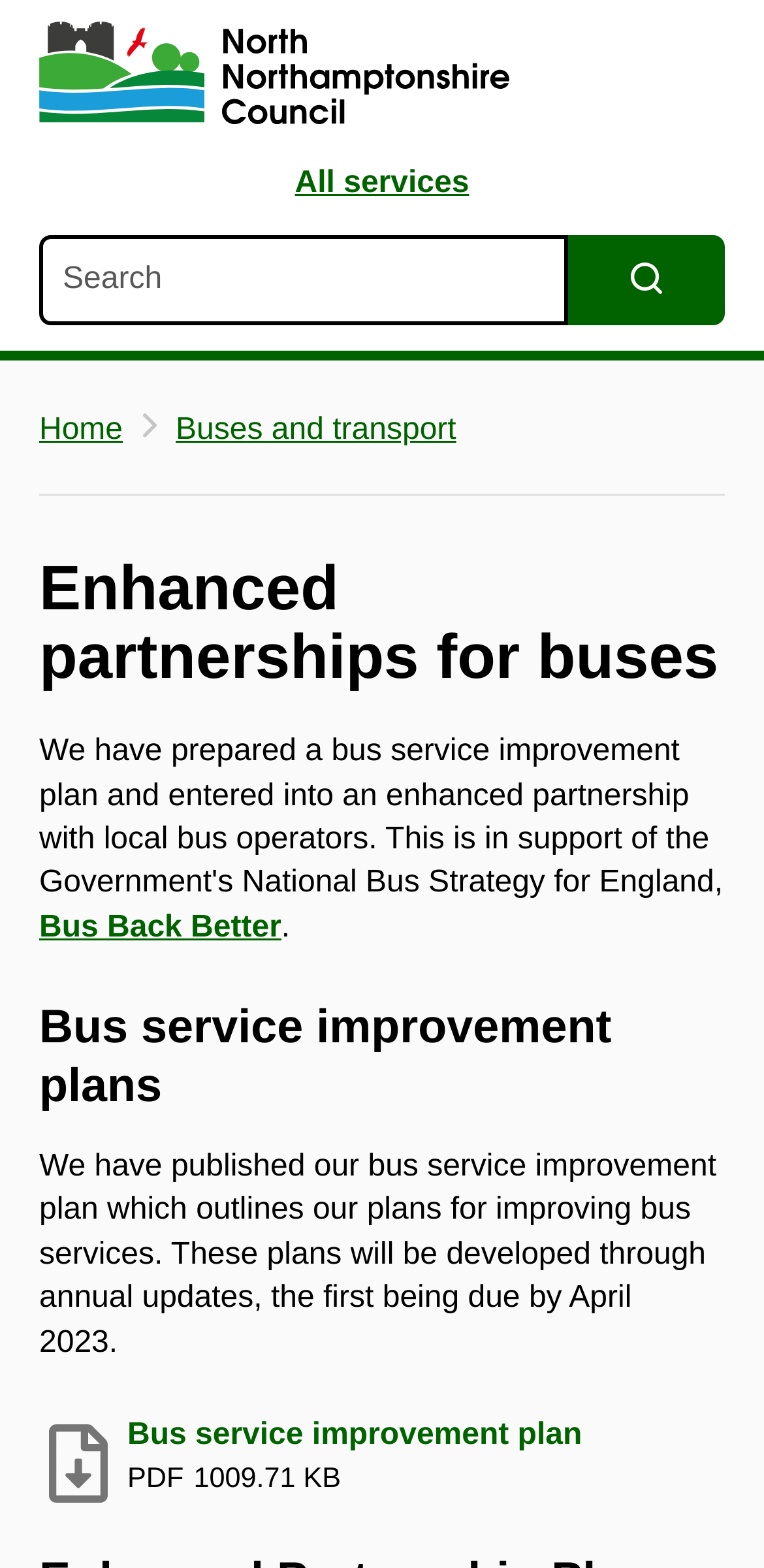How many search elements are there?
Please answer the question as detailed as possible based on the image.

I counted the search elements, which are the search input field, the search button, the search label, and the combobox, so there are 4 search elements in total.